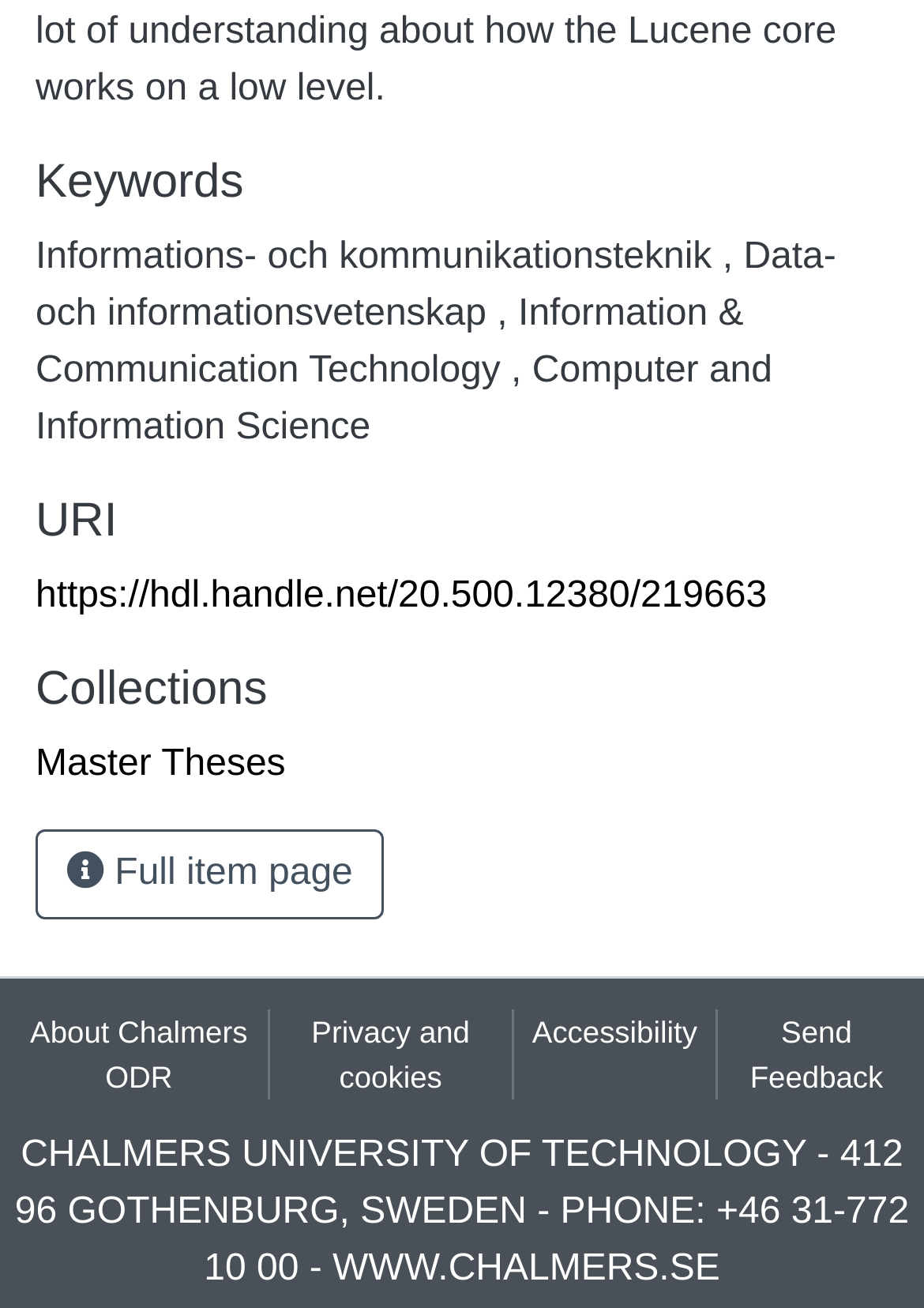Where is the university located?
Please give a detailed and thorough answer to the question, covering all relevant points.

I found the answer by looking at the footer text 'CHALMERS UNIVERSITY OF TECHNOLOGY - 412 96 GOTHENBURG, SWEDEN - PHONE: +46 31-772 10 00 -', which provides the location of the university.